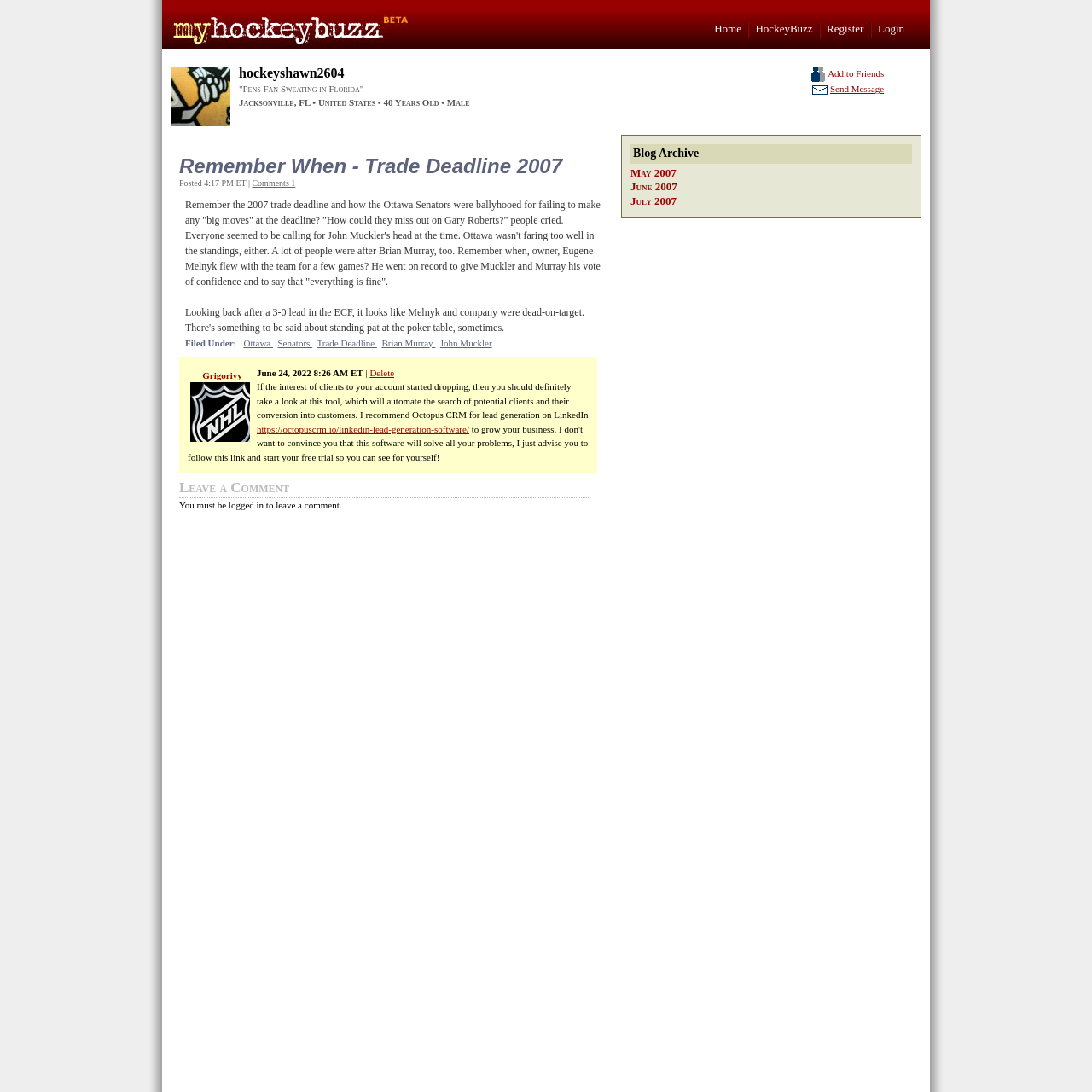Please identify the bounding box coordinates of the clickable area that will allow you to execute the instruction: "Leave a comment".

[0.164, 0.433, 0.539, 0.456]